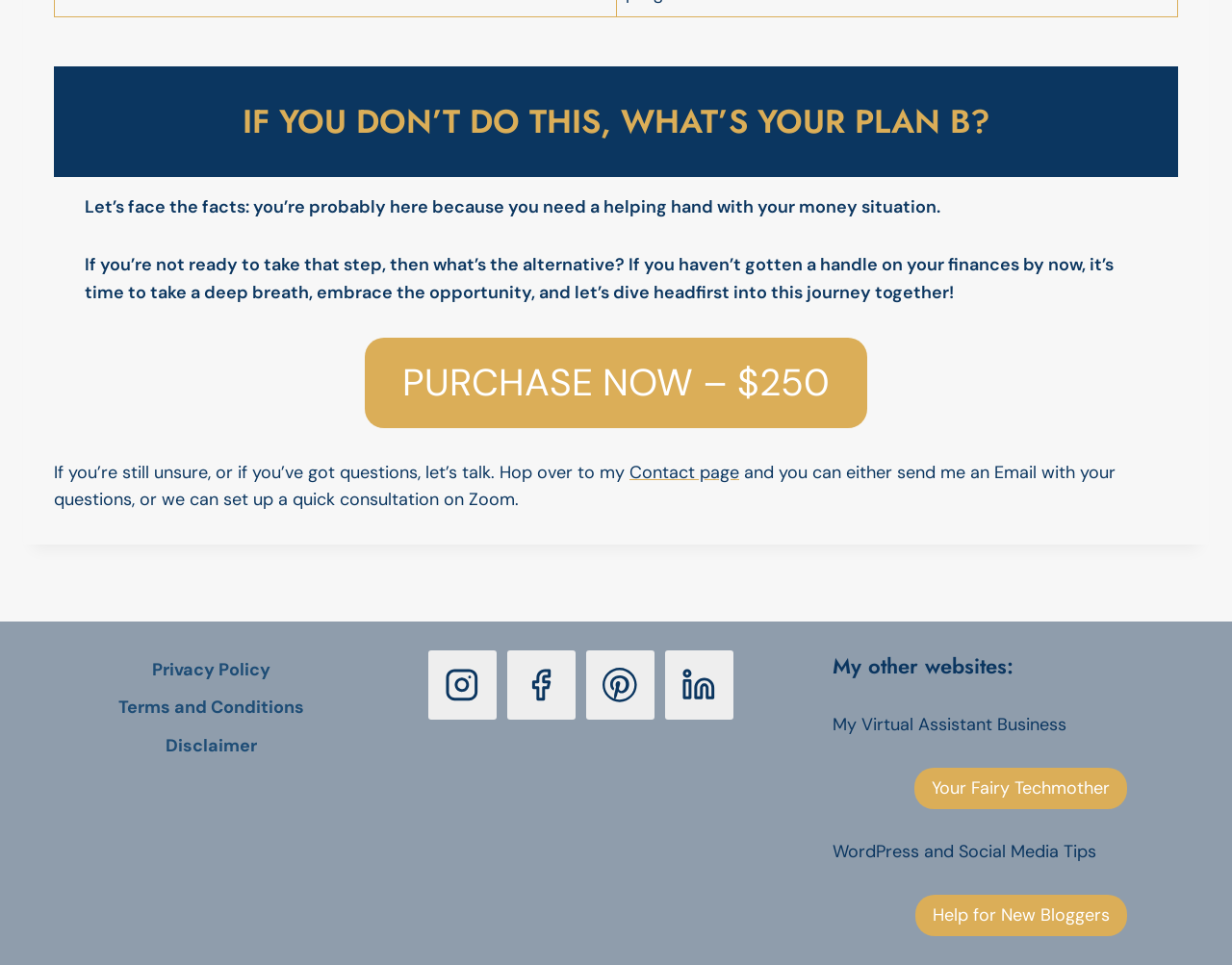What is the author's other business?
Could you please answer the question thoroughly and with as much detail as possible?

The author mentions their other business, 'My Virtual Assistant Business', which is linked to 'Your Fairy Techmother' website. This information is located at the bottom of the webpage.